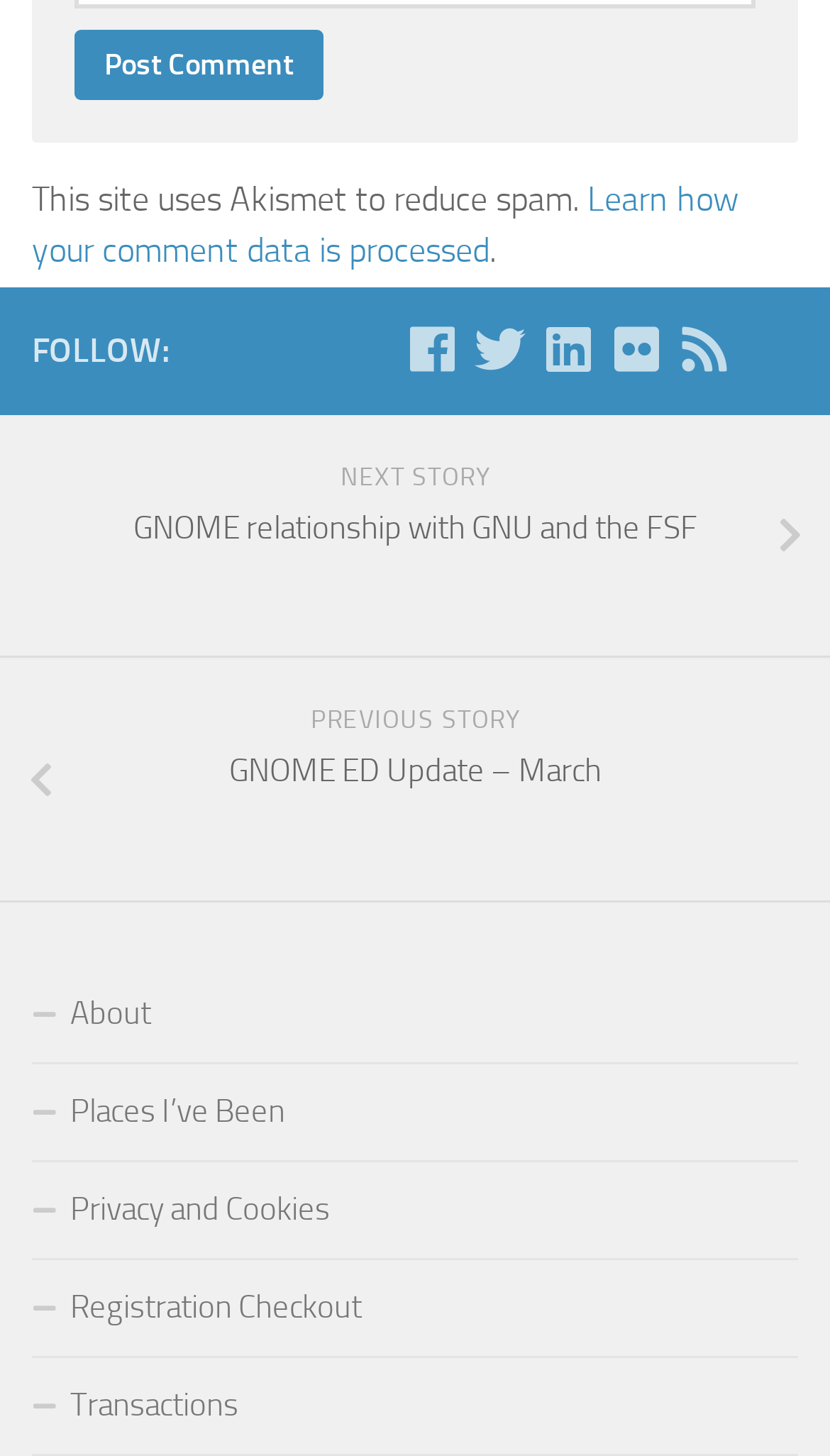Determine the bounding box coordinates of the clickable area required to perform the following instruction: "Learn how your comment data is processed". The coordinates should be represented as four float numbers between 0 and 1: [left, top, right, bottom].

[0.038, 0.122, 0.89, 0.185]